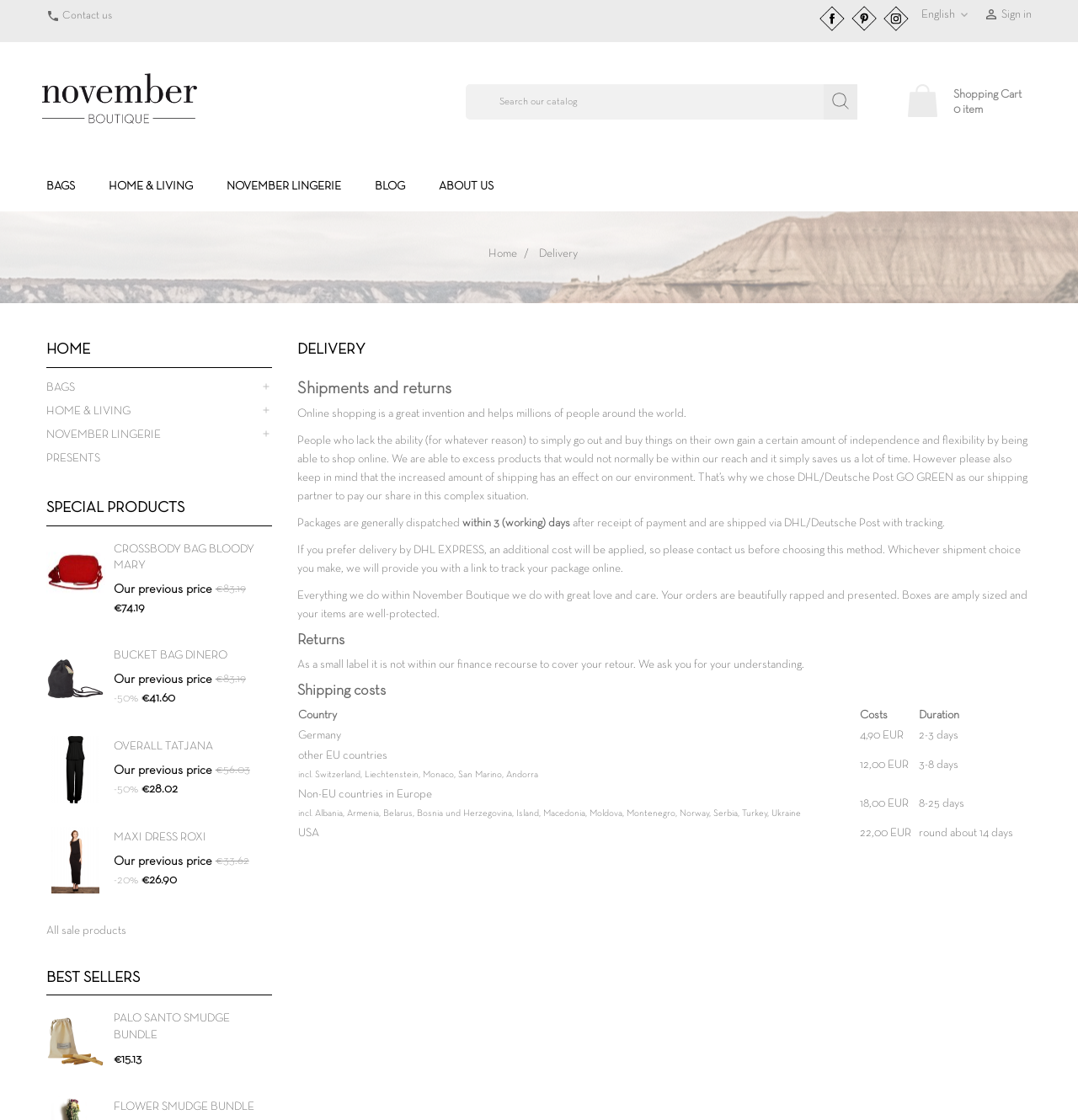Please identify the bounding box coordinates of where to click in order to follow the instruction: "View Delivery information".

[0.5, 0.222, 0.536, 0.232]